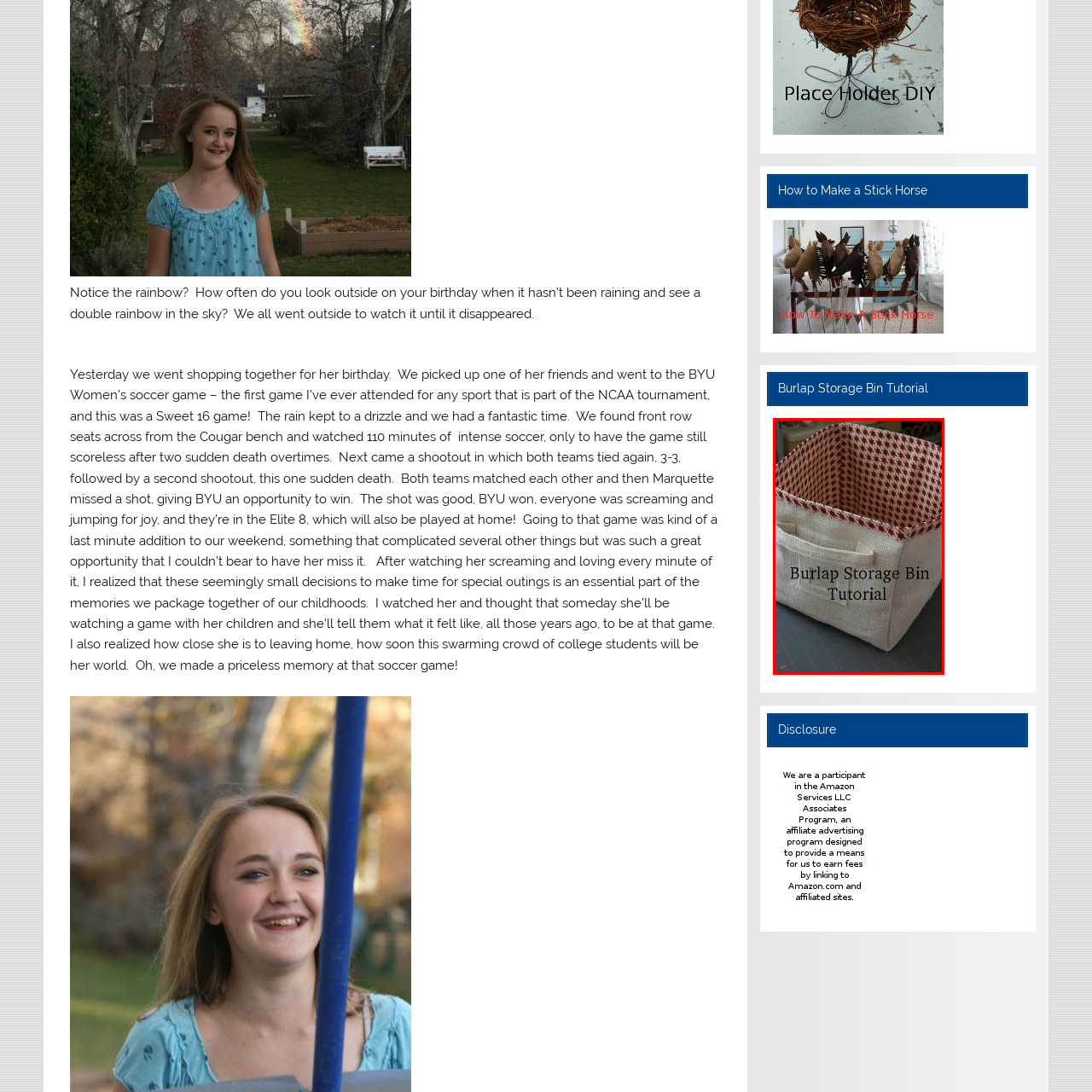Pay attention to the image encircled in red and give a thorough answer to the subsequent question, informed by the visual details in the image:
What is the purpose of the tutorial?

The caption indicates that the image is part of a tutorial, and the title 'Burlap Storage Bin Tutorial' suggests that the purpose of the tutorial is to provide instructions on how to create a stylish and functional storage bin at home.